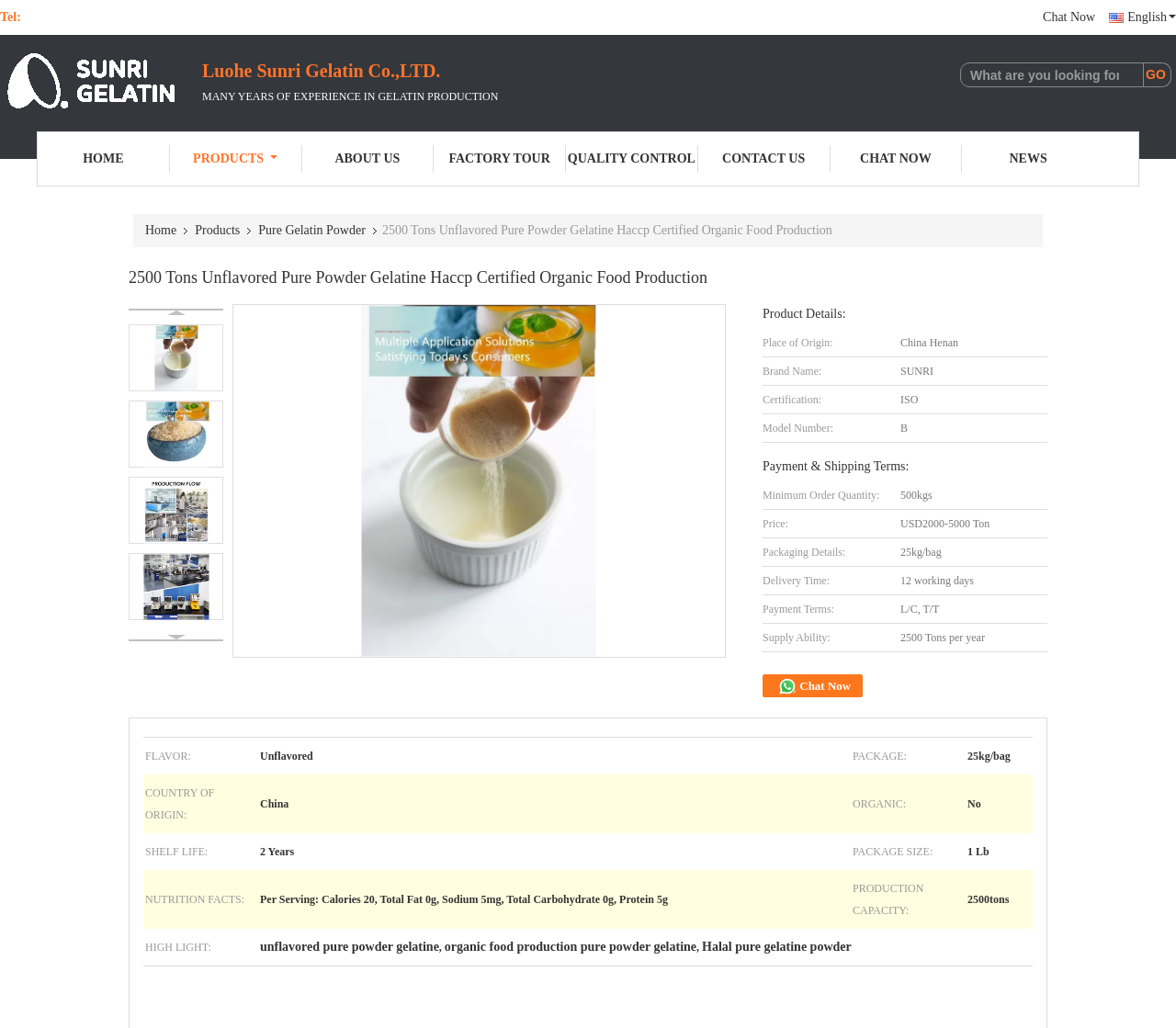Find and generate the main title of the webpage.

2500 Tons Unflavored Pure Powder Gelatine Haccp Certified Organic Food Production